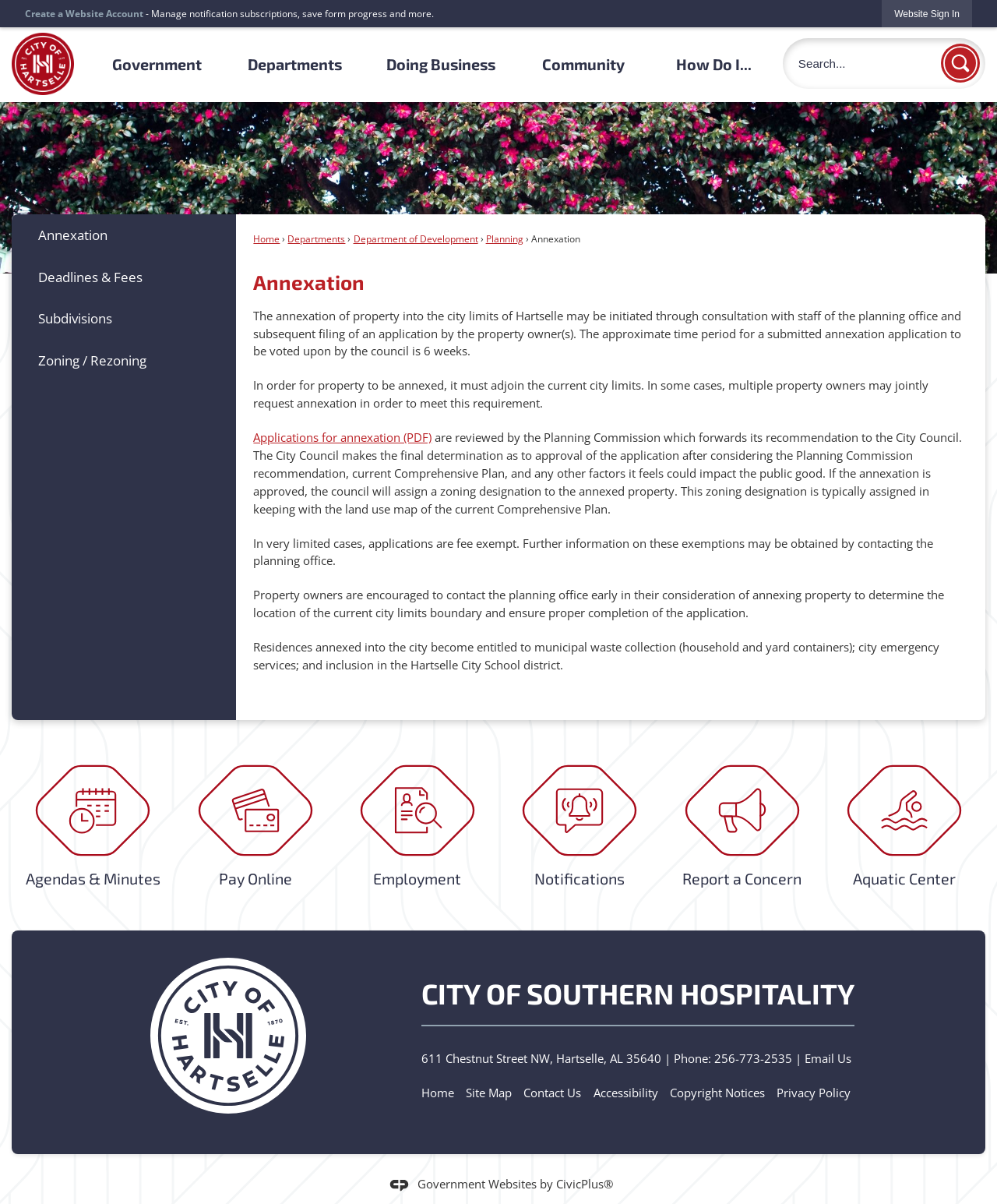Provide a one-word or one-phrase answer to the question:
What is the purpose of the Planning Office?

Consultation and application filing